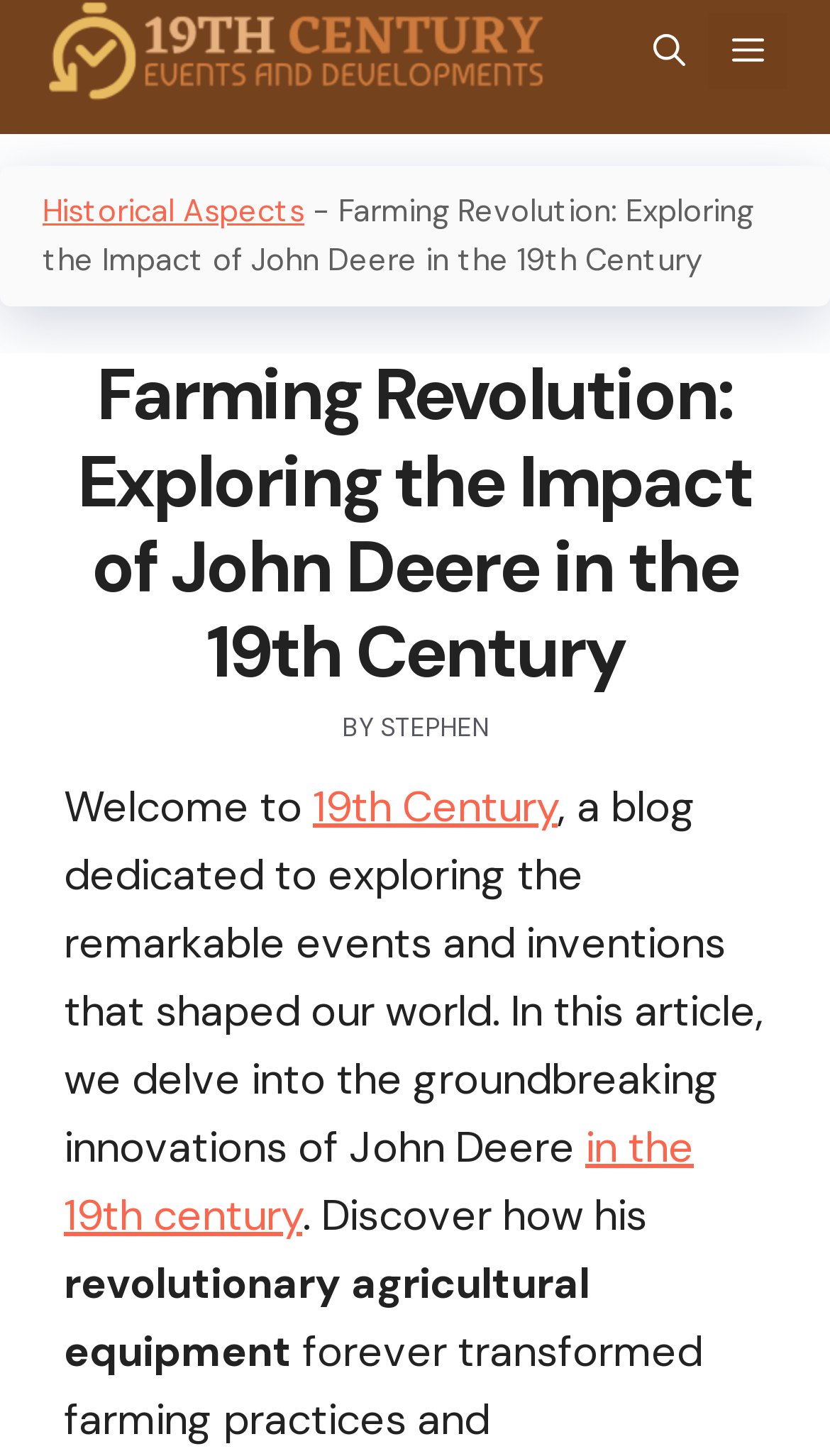From the element description: "Raymond Martin", extract the bounding box coordinates of the UI element. The coordinates should be expressed as four float numbers between 0 and 1, in the order [left, top, right, bottom].

None